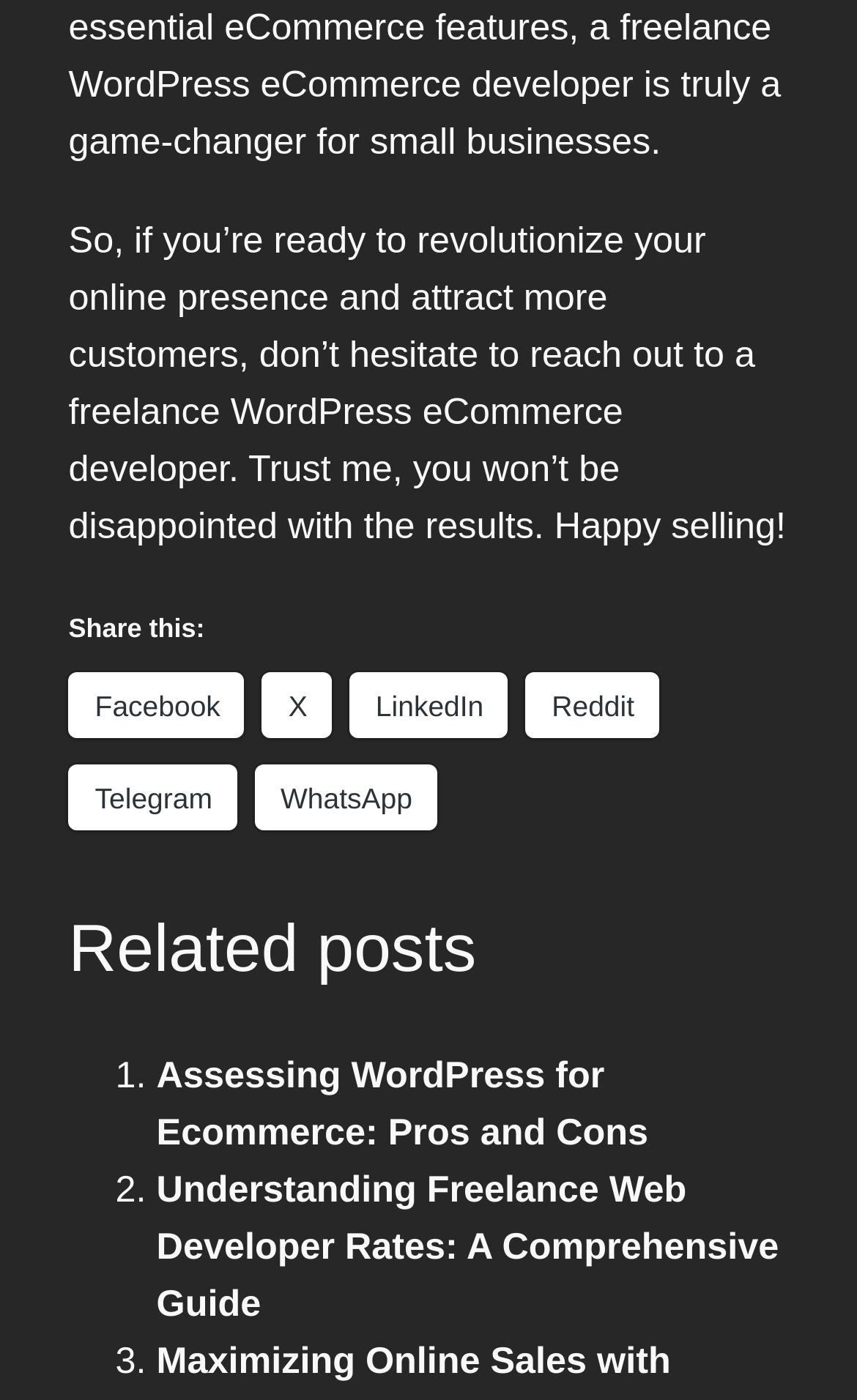Respond with a single word or short phrase to the following question: 
What is the main topic of the webpage?

WordPress eCommerce